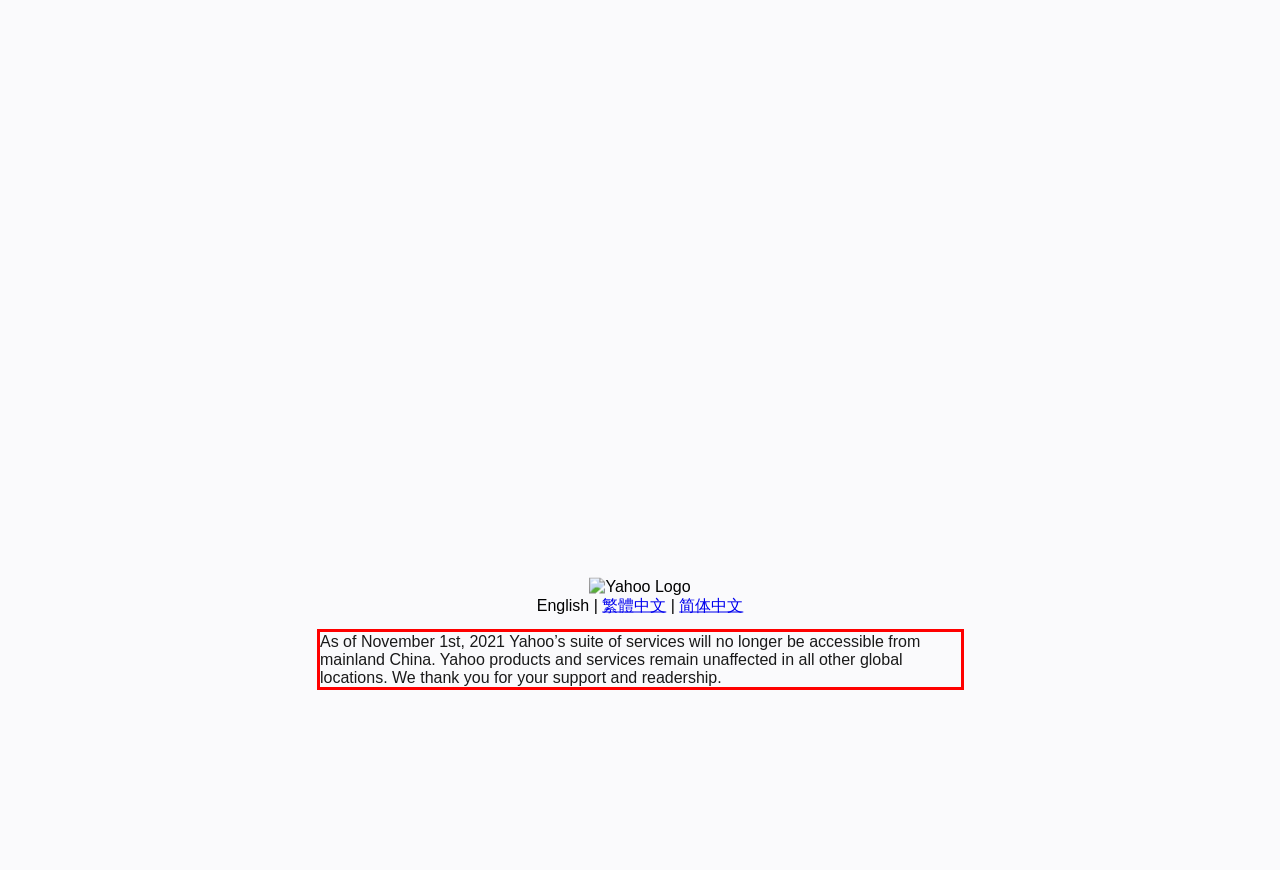Examine the screenshot of the webpage, locate the red bounding box, and perform OCR to extract the text contained within it.

As of November 1st, 2021 Yahoo’s suite of services will no longer be accessible from mainland China. Yahoo products and services remain unaffected in all other global locations. We thank you for your support and readership.